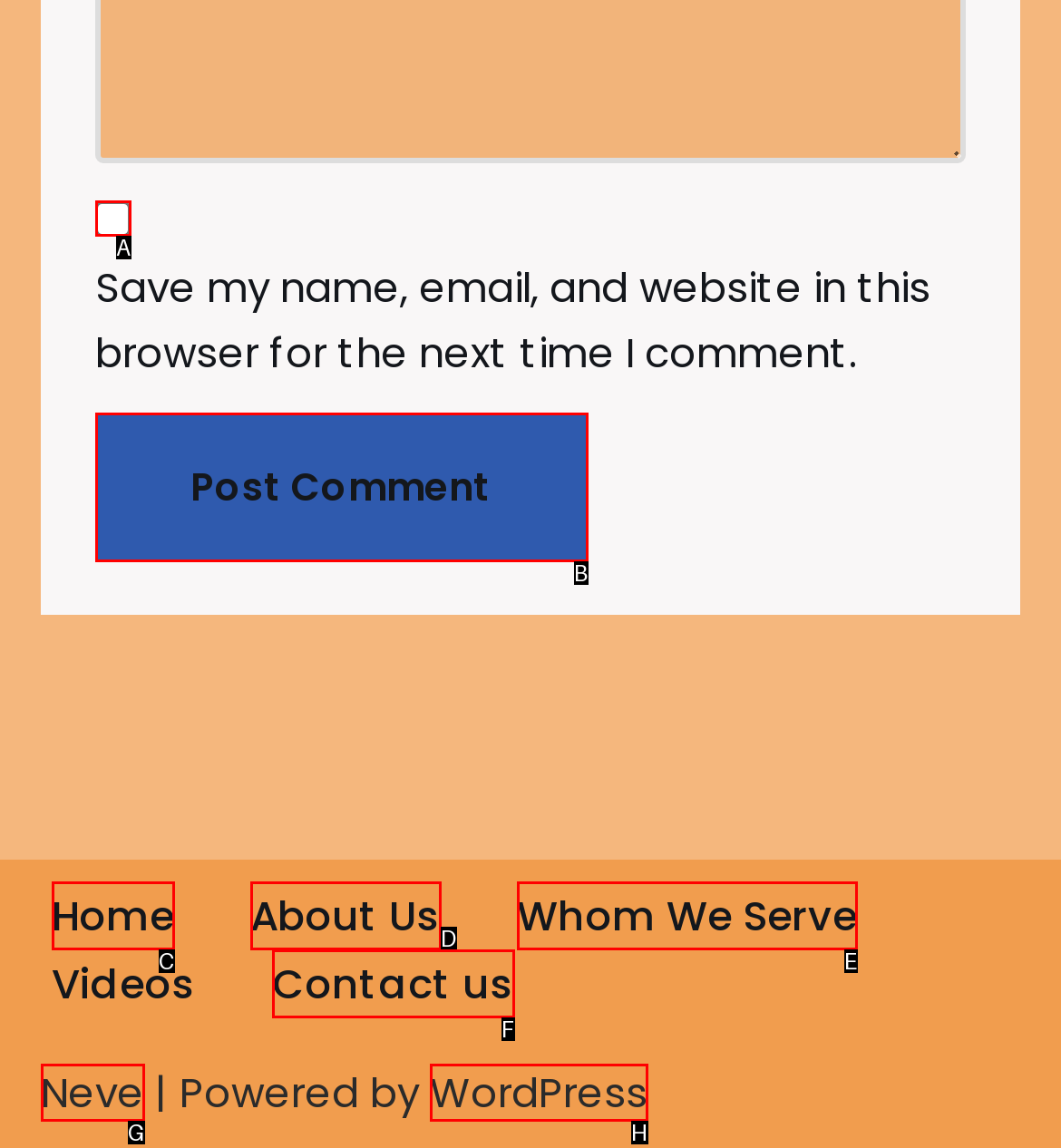Please indicate which HTML element should be clicked to fulfill the following task: Click the Post Comment button. Provide the letter of the selected option.

B